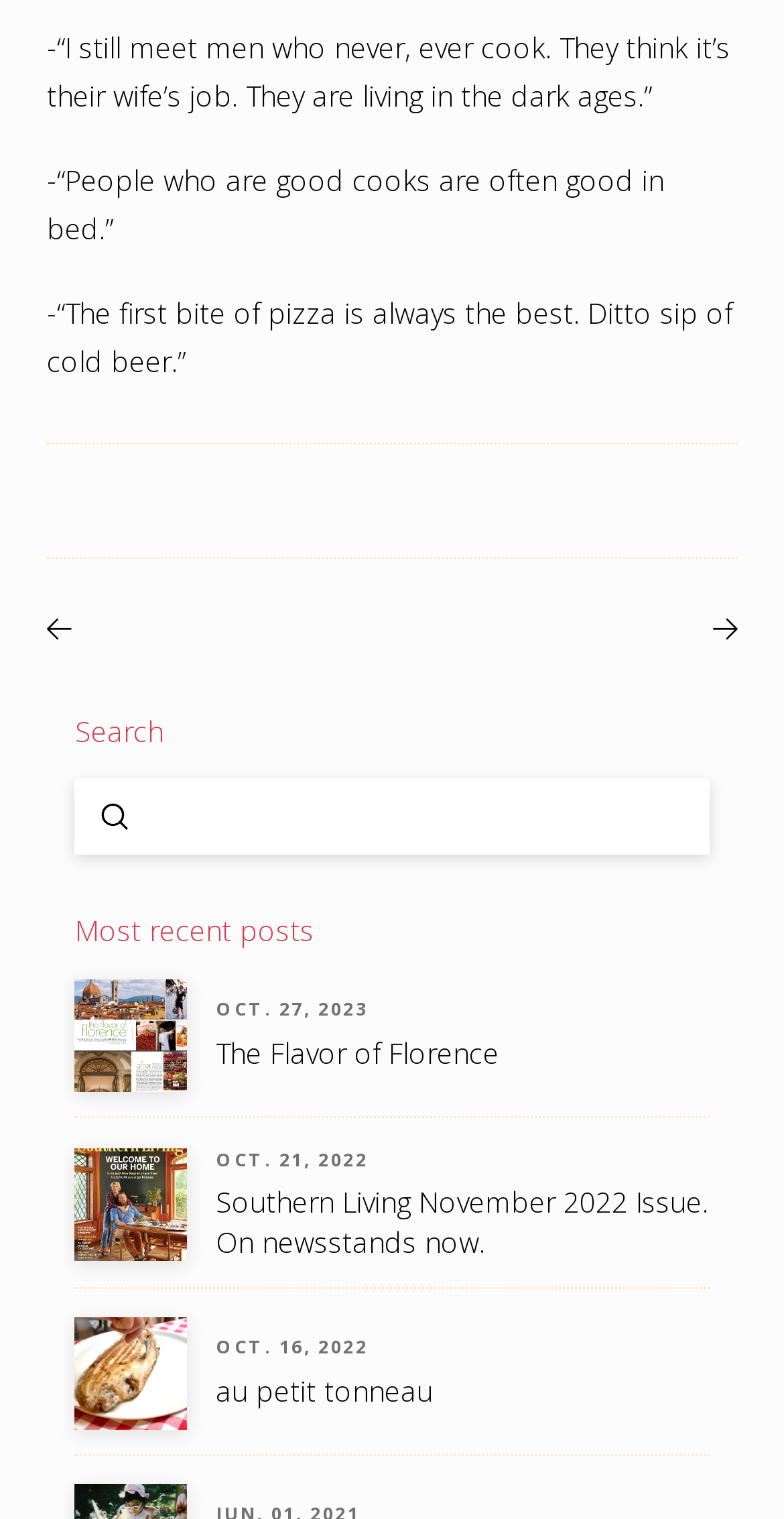Give a one-word or one-phrase response to the question: 
What is the date of the second post?

OCT. 21, 2022